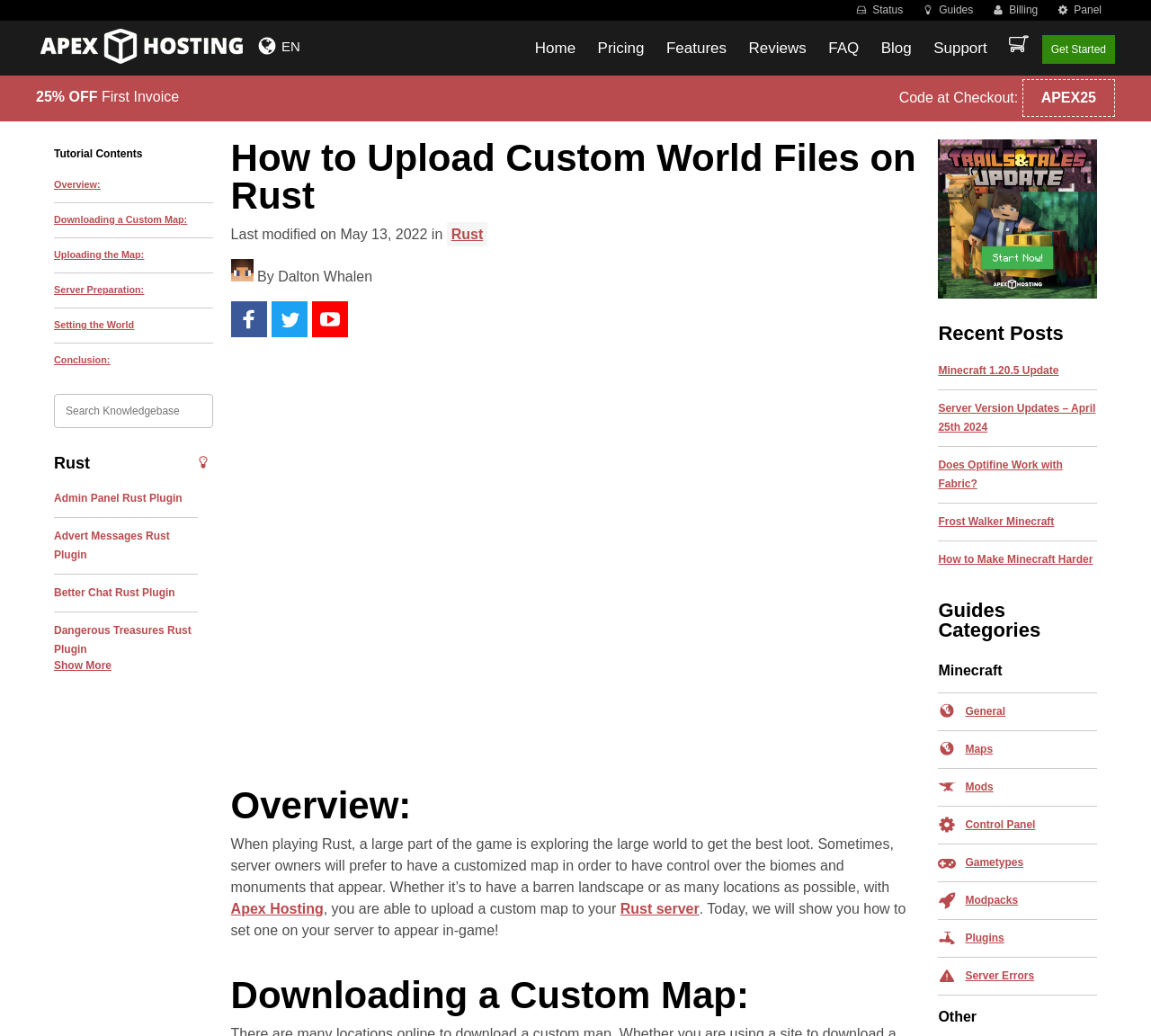Please look at the image and answer the question with a detailed explanation: What is the topic of the tutorial on this webpage?

The topic of the tutorial can be found in the heading section, where it says 'How to Upload Custom World Files on Rust'. This is also mentioned in the content section, where it explains the process of uploading a custom map to a Rust server.